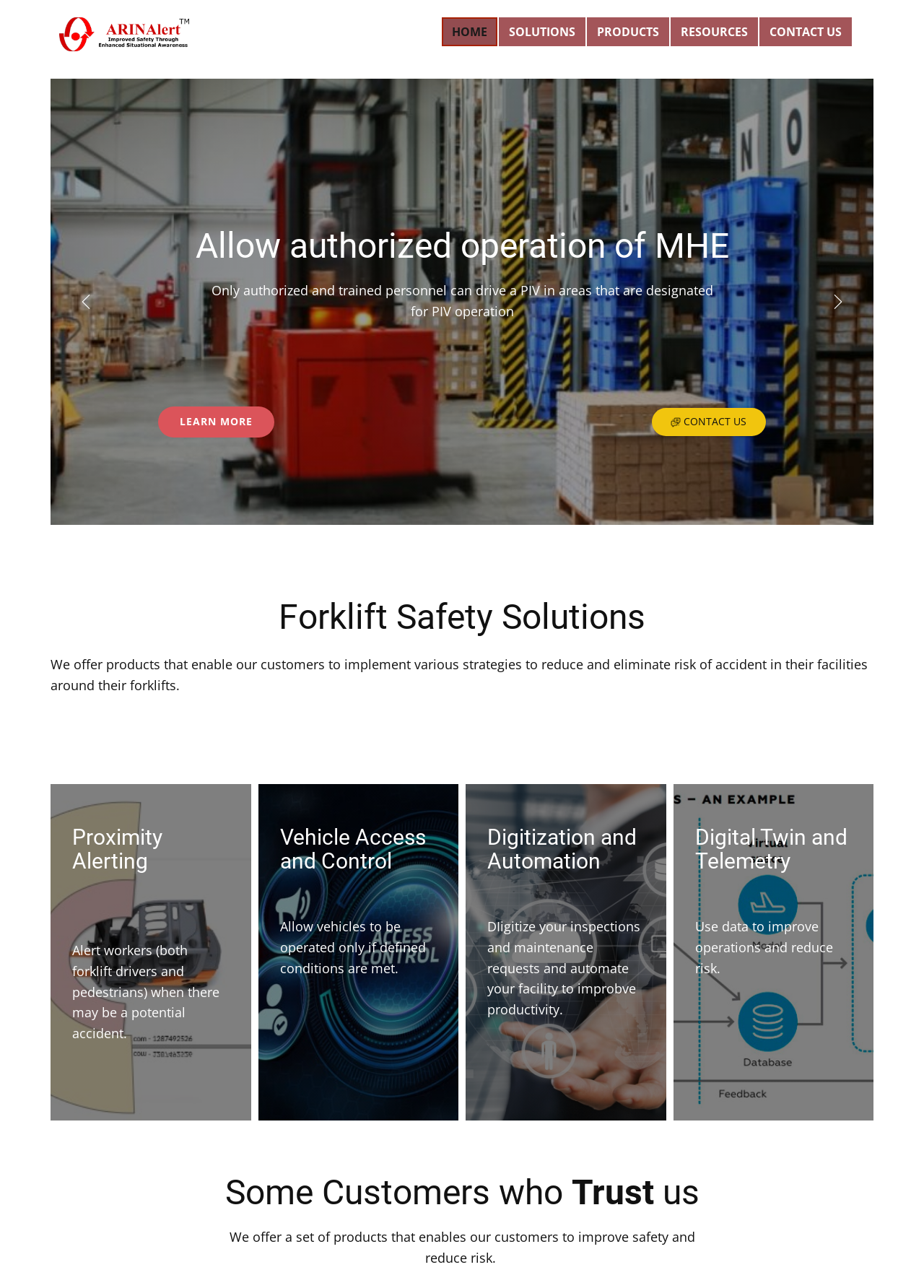Please specify the bounding box coordinates in the format (top-left x, top-left y, bottom-right x, bottom-right y), with values ranging from 0 to 1. Identify the bounding box for the UI component described as follows: Contact Us

[0.822, 0.014, 0.922, 0.036]